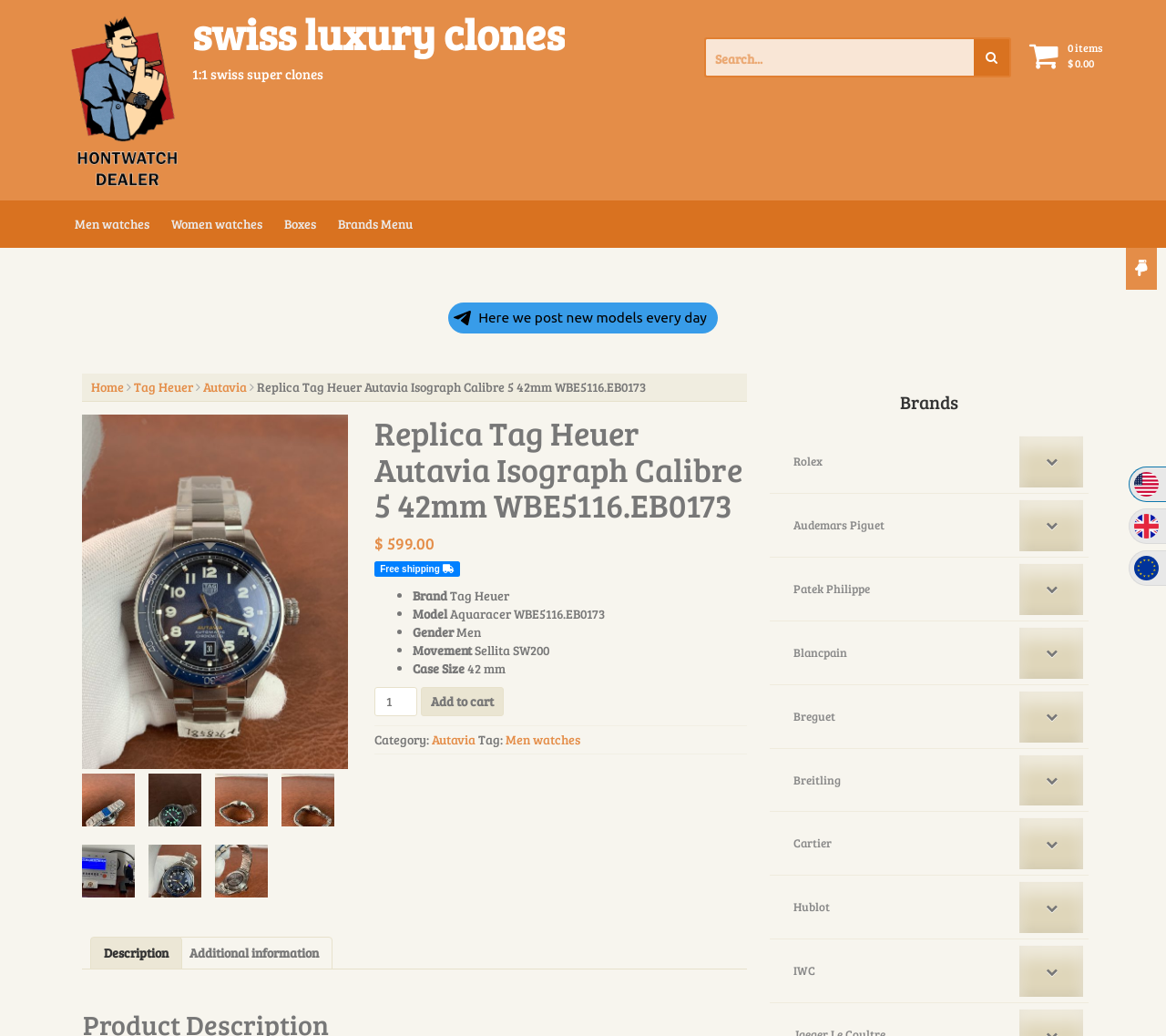Could you indicate the bounding box coordinates of the region to click in order to complete this instruction: "Add to cart".

[0.361, 0.663, 0.432, 0.691]